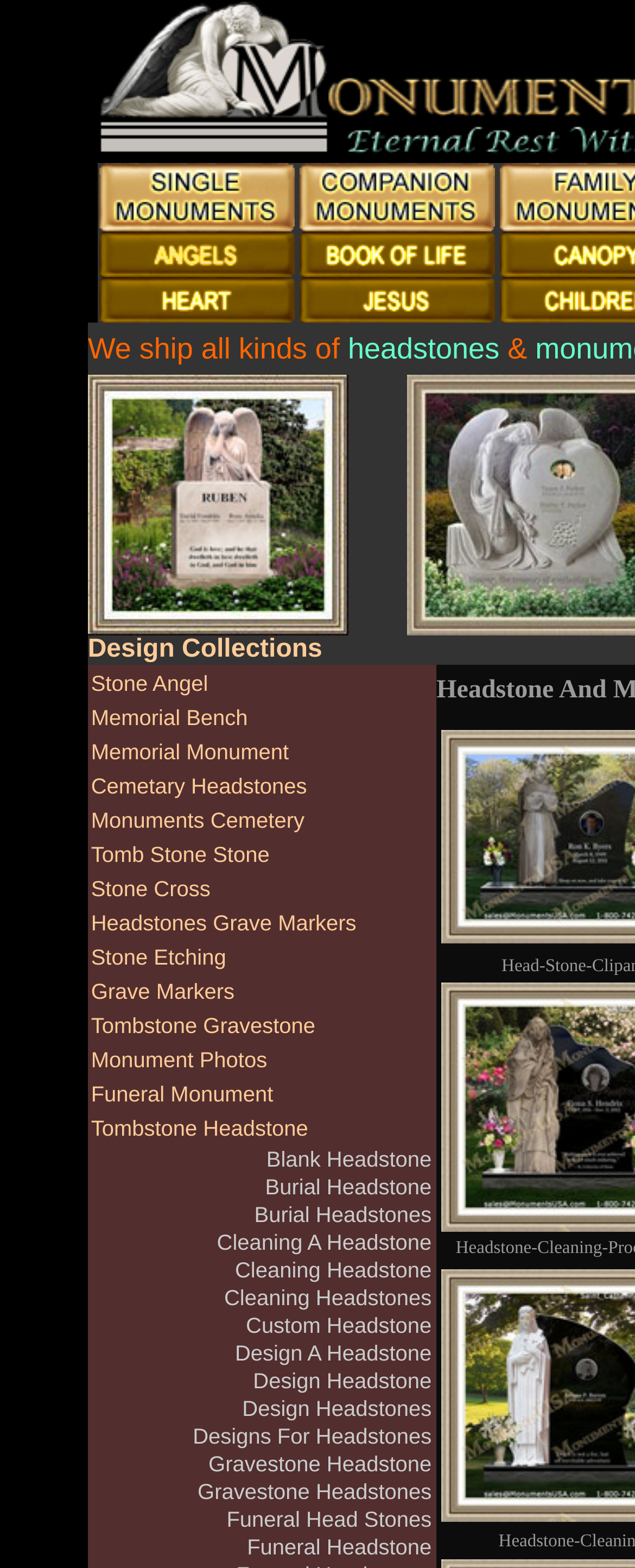Find and specify the bounding box coordinates that correspond to the clickable region for the instruction: "Explore the 'Monument Photos' category".

[0.143, 0.668, 0.421, 0.684]